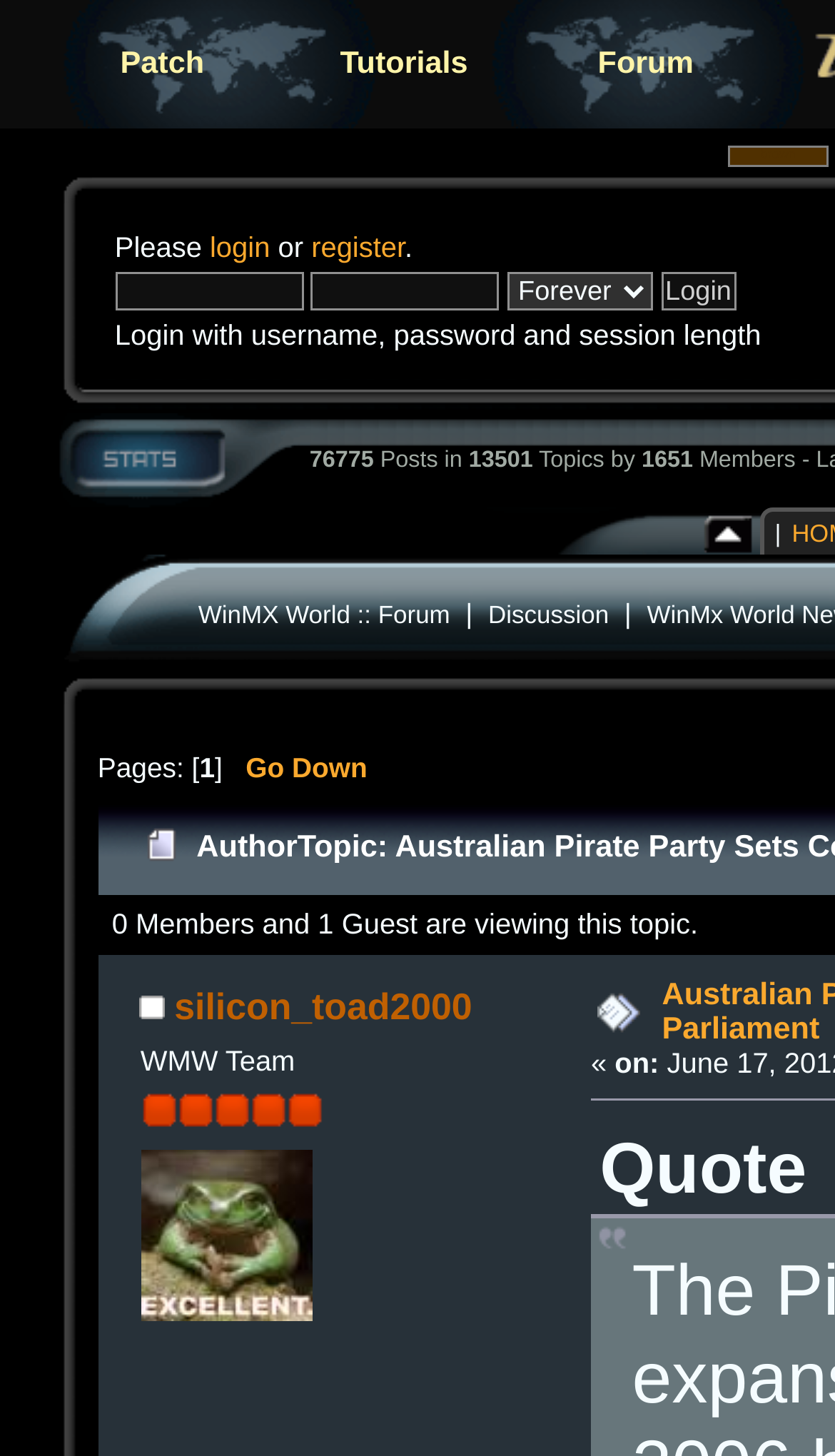Locate the bounding box coordinates of the clickable area needed to fulfill the instruction: "Click the 'Patch' link".

[0.055, 0.003, 0.333, 0.085]